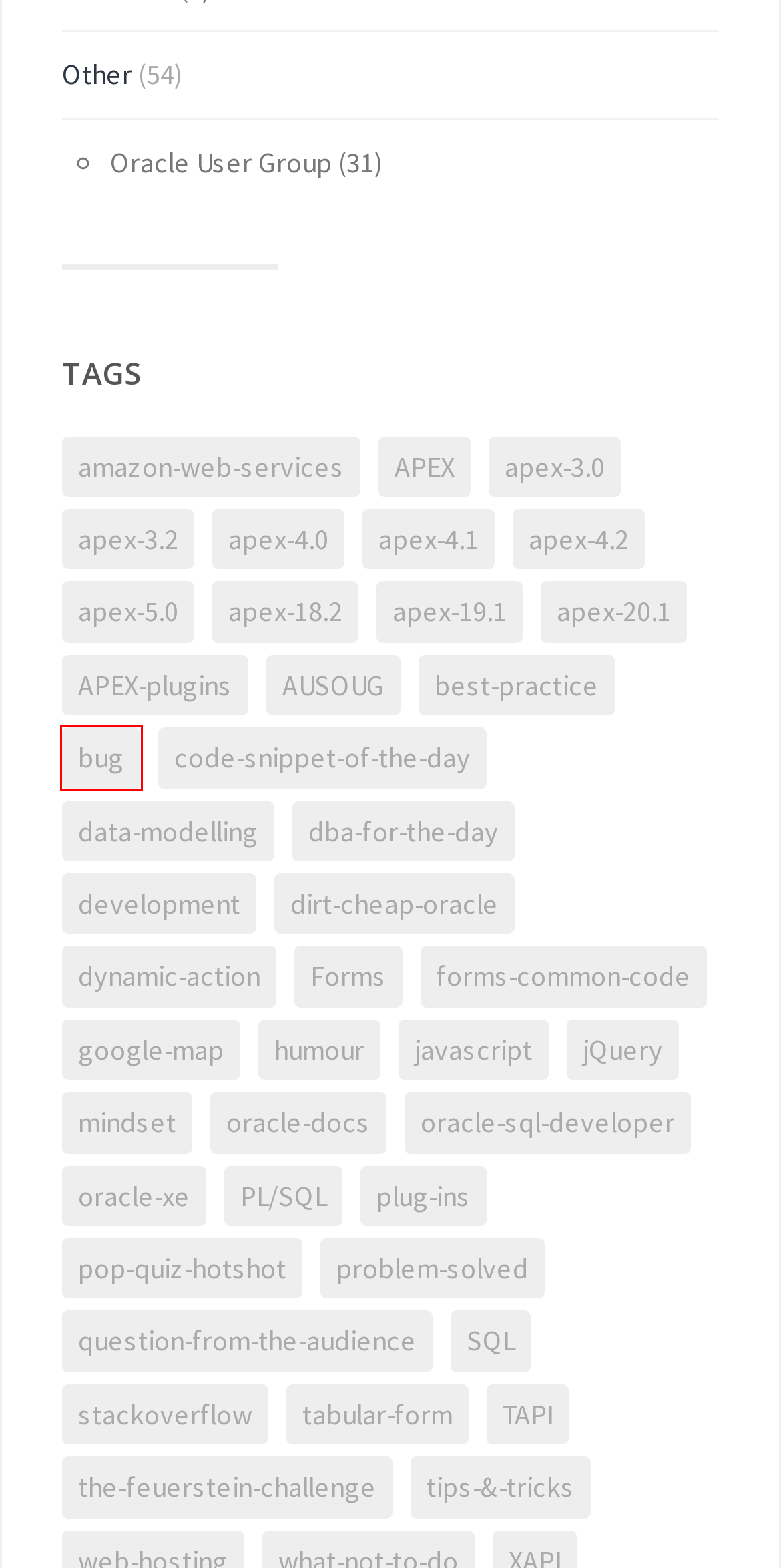Observe the screenshot of a webpage with a red bounding box around an element. Identify the webpage description that best fits the new page after the element inside the bounding box is clicked. The candidates are:
A. bug | Jeff Kemp on Oracle
B. dynamic-action | Jeff Kemp on Oracle
C. oracle-sql-developer | Jeff Kemp on Oracle
D. apex-3.2 | Jeff Kemp on Oracle
E. APEX-plugins | Jeff Kemp on Oracle
F. the-feuerstein-challenge | Jeff Kemp on Oracle
G. humour | Jeff Kemp on Oracle
H. apex-20.1 | Jeff Kemp on Oracle

A